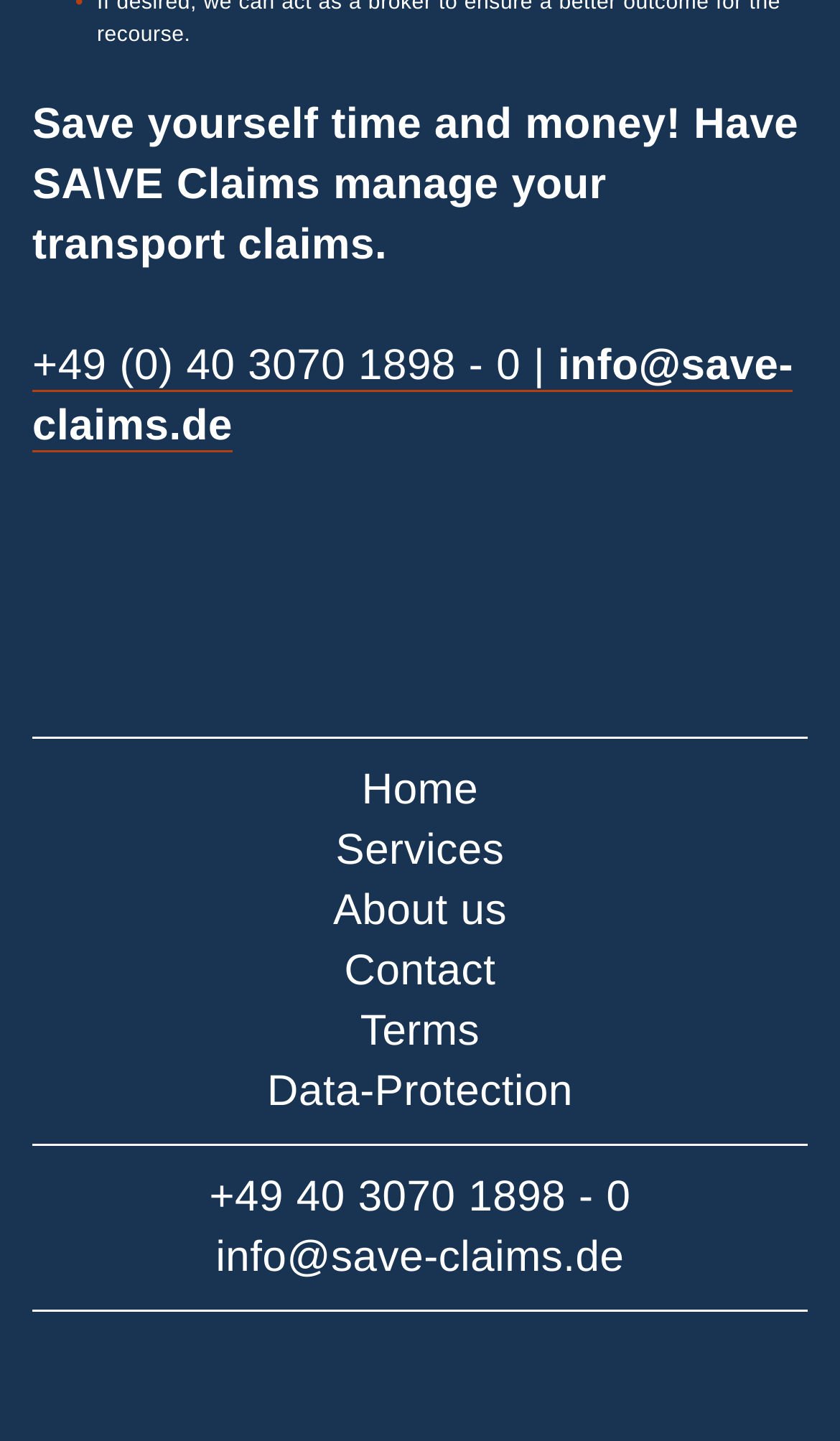Is the 'About us' link above or below the 'Services' link?
Please look at the screenshot and answer using one word or phrase.

below